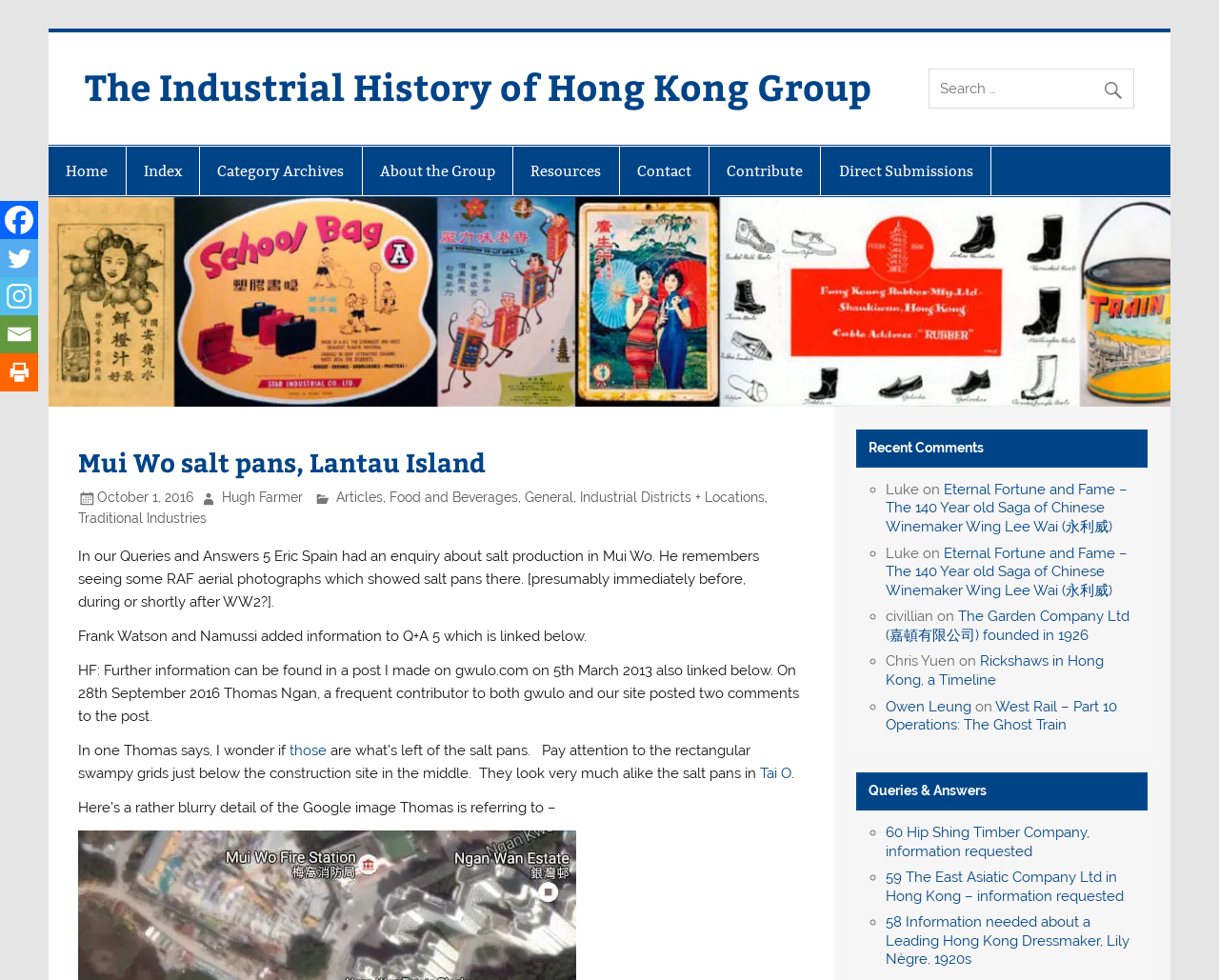What is the category of the article 'Eternal Fortune and Fame – The 140 Year old Saga of Chinese Winemaker Wing Lee Wai (永利威)'?
Based on the image, respond with a single word or phrase.

Food and Beverages